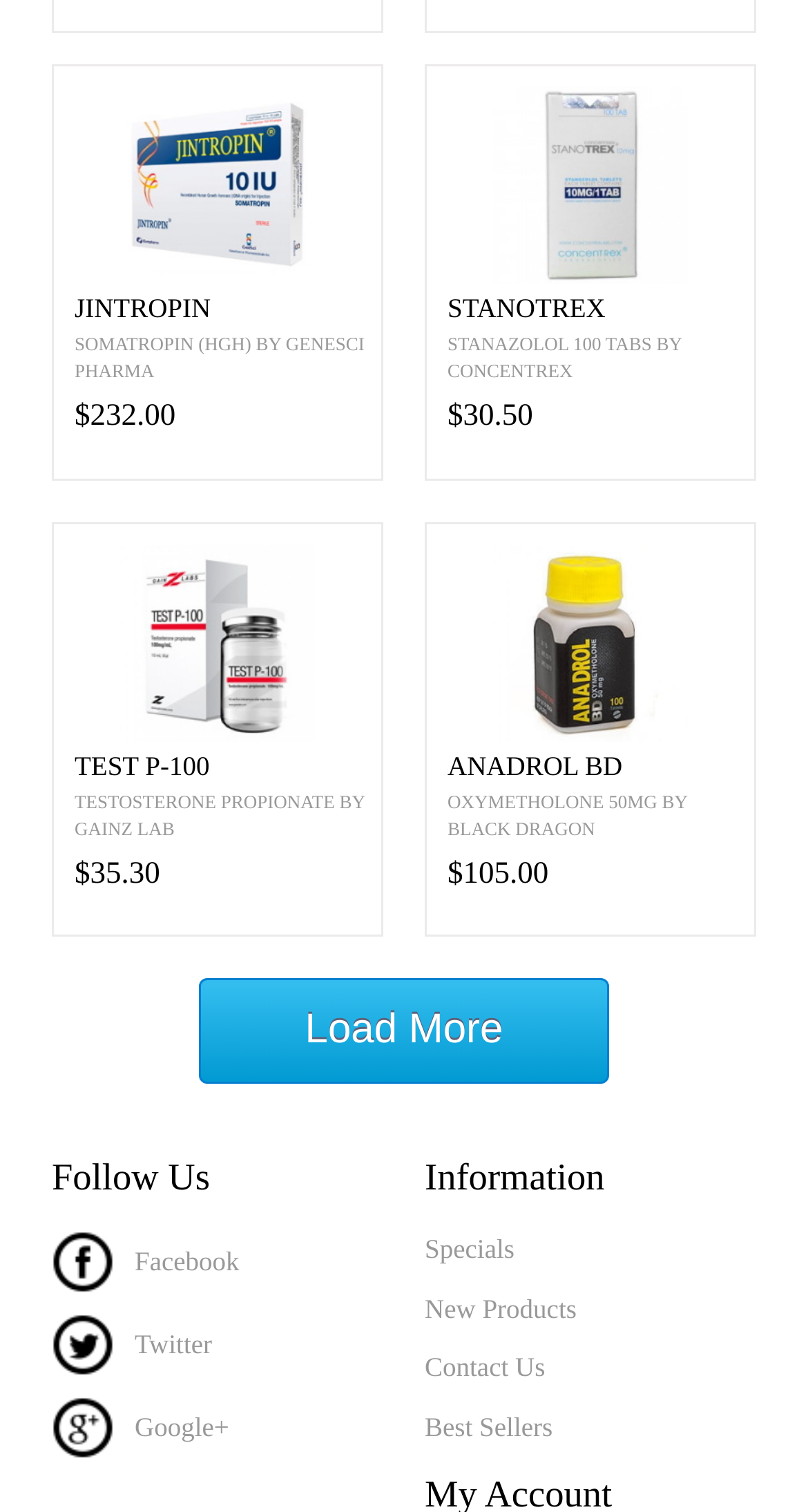Please respond to the question using a single word or phrase:
What is the text of the link at the bottom of the webpage?

Load More